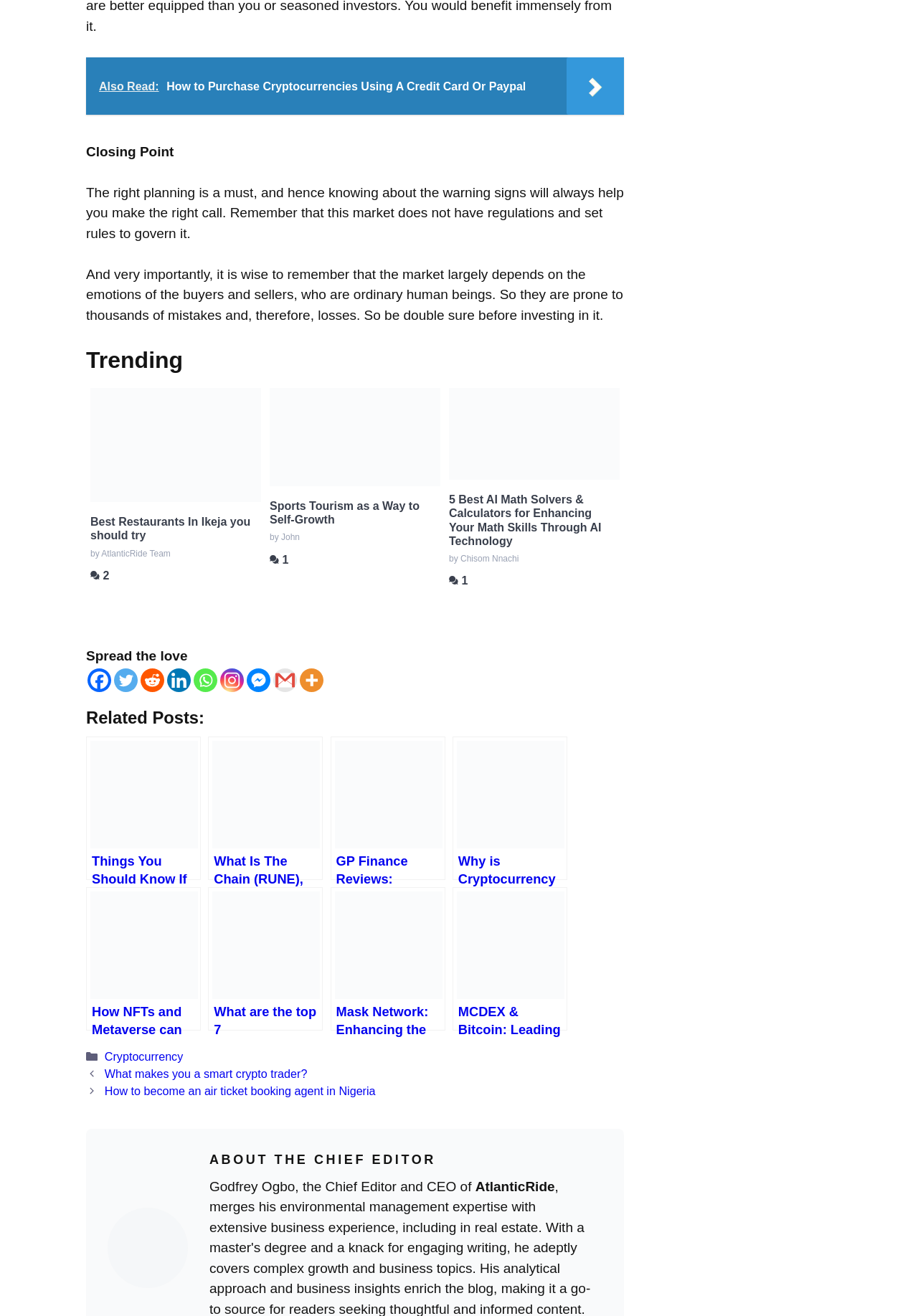How many social media platforms are available for sharing?
Examine the image and give a concise answer in one word or a short phrase.

8